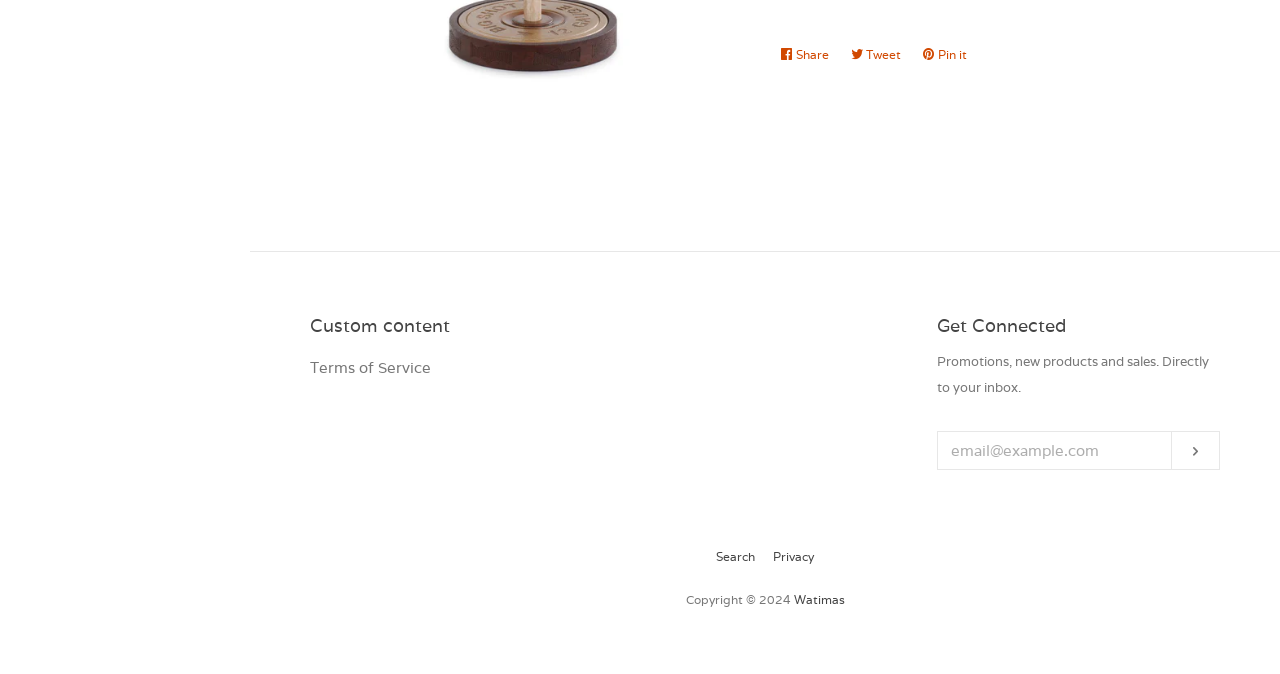From the webpage screenshot, predict the bounding box of the UI element that matches this description: "parent_node: Subscribe aria-label="email@example.com" name="contact[email]" placeholder="email@example.com"".

[0.733, 0.642, 0.916, 0.696]